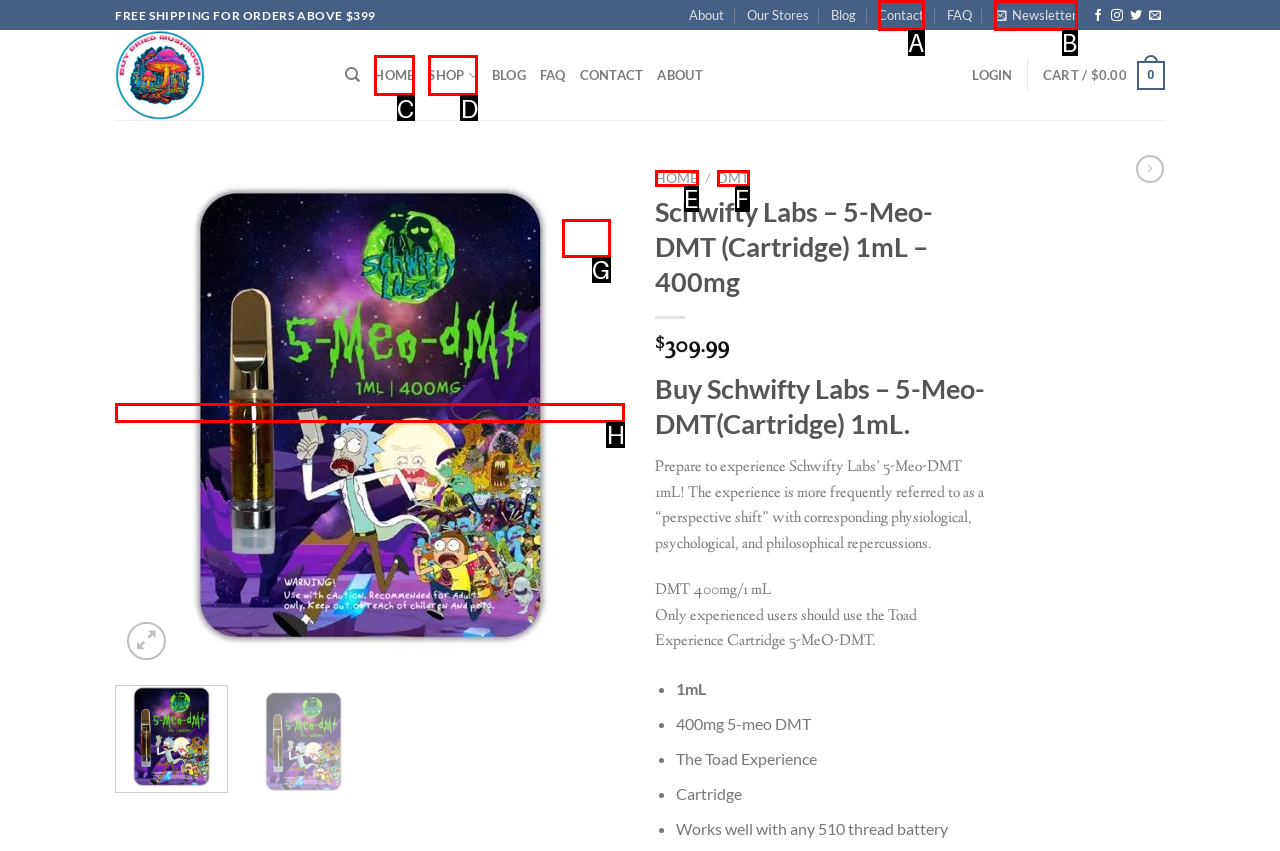Which lettered option should I select to achieve the task: View product details according to the highlighted elements in the screenshot?

H